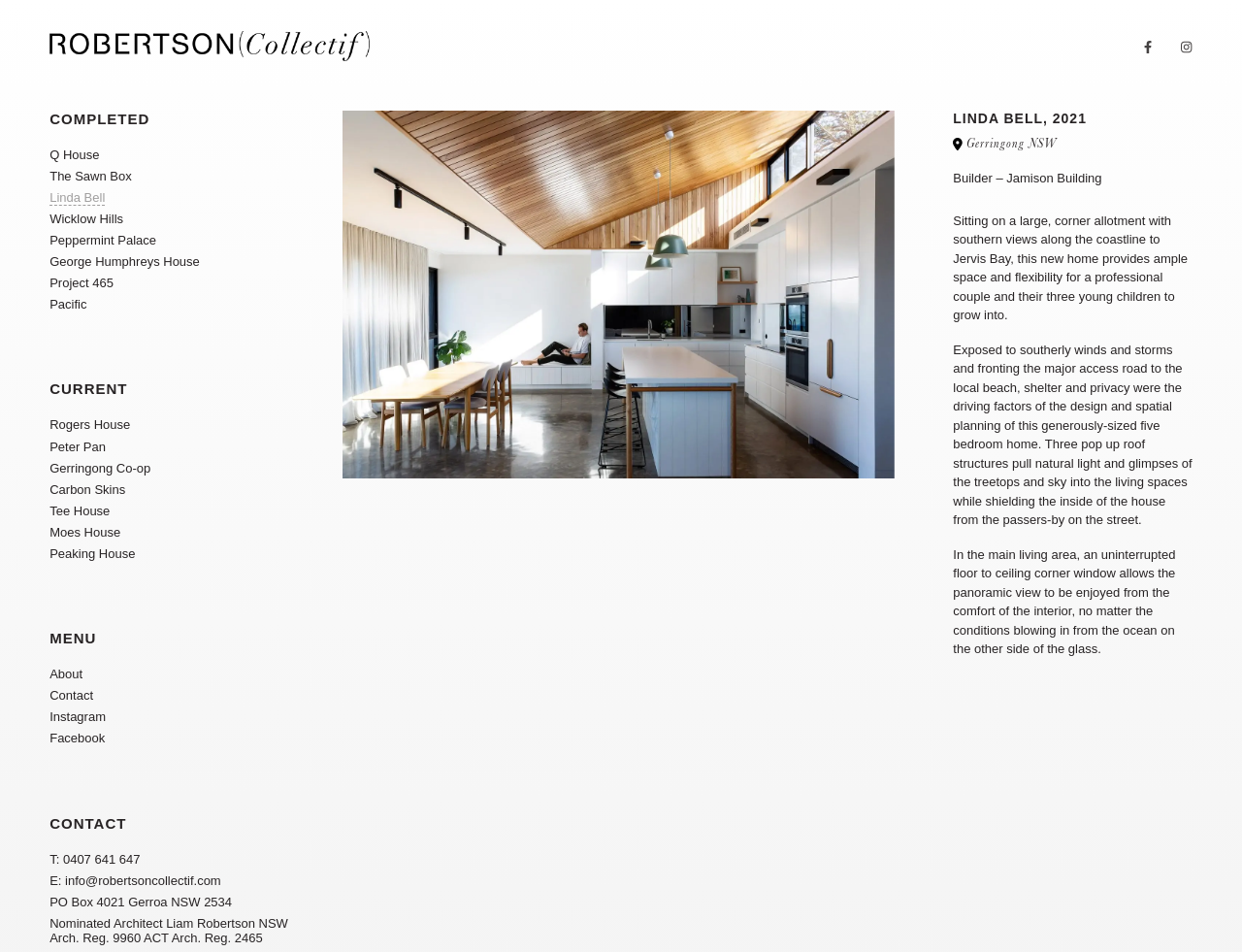Locate the bounding box of the UI element defined by this description: "About". The coordinates should be given as four float numbers between 0 and 1, formatted as [left, top, right, bottom].

[0.04, 0.7, 0.067, 0.716]